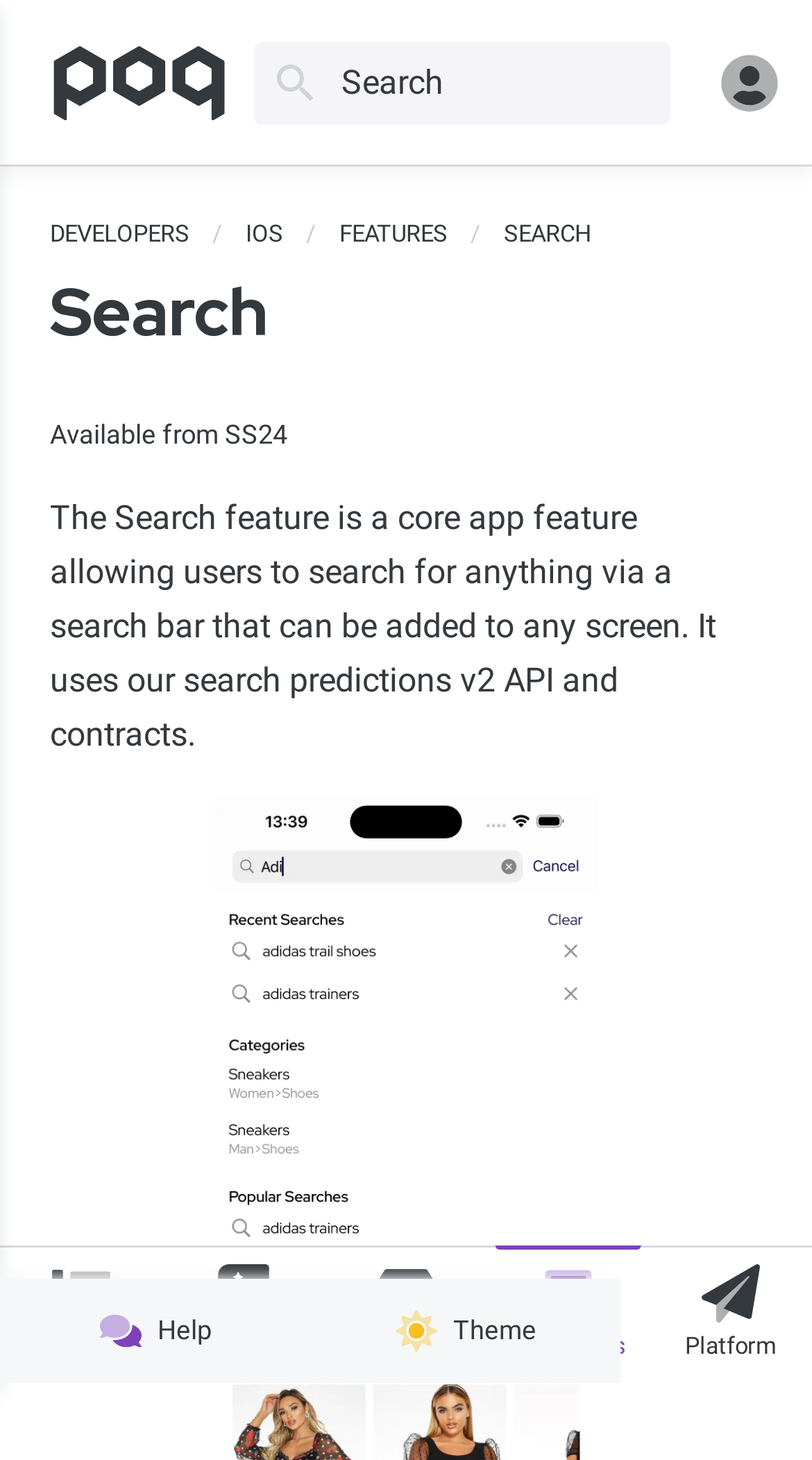Determine the bounding box coordinates for the area that should be clicked to carry out the following instruction: "sign in".

[0.846, 0.023, 0.959, 0.091]